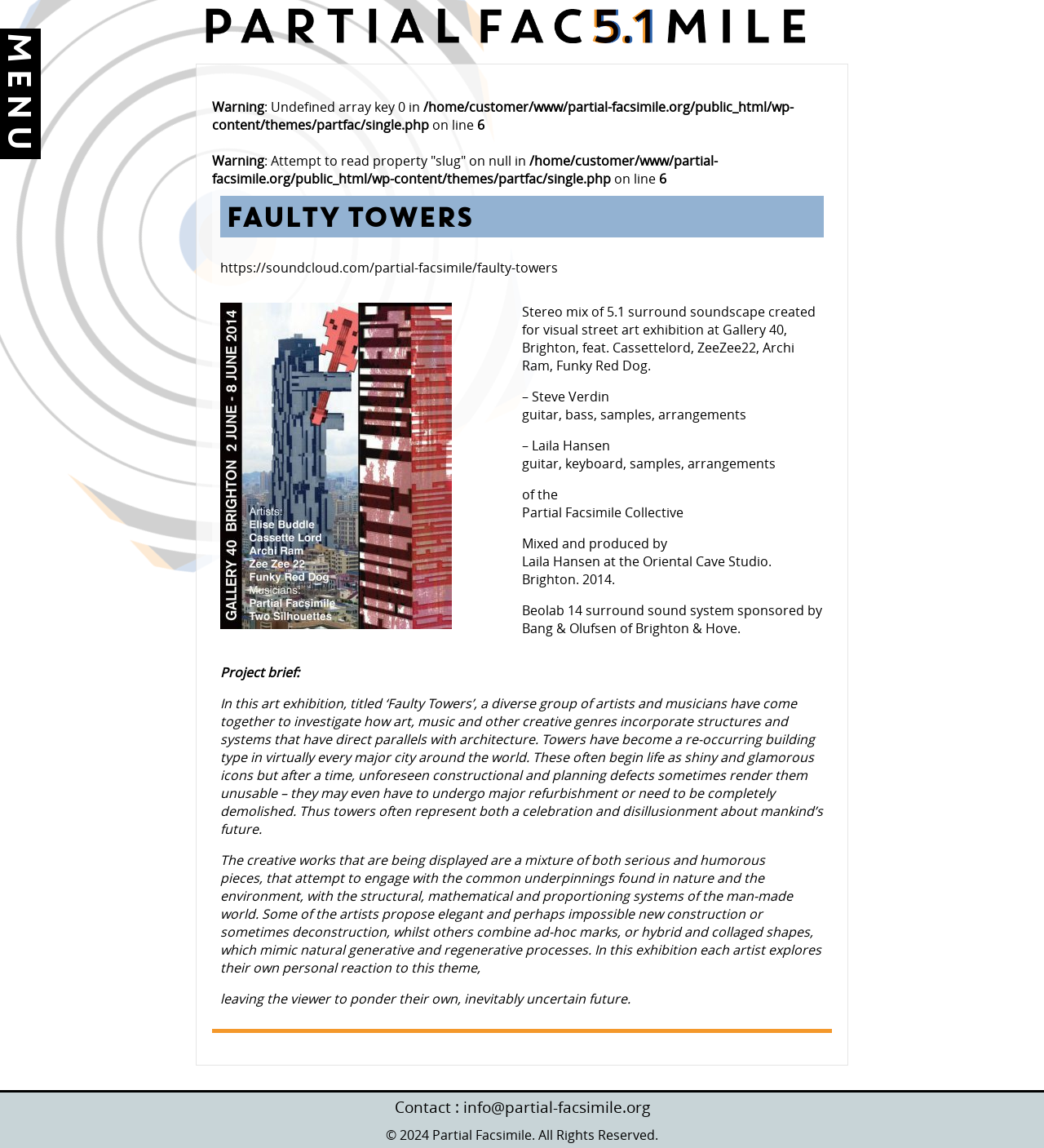Look at the image and write a detailed answer to the question: 
What is the name of the art exhibition?

The name of the art exhibition is mentioned in the heading 'FAULTY TOWERS' and also in the project brief section, which provides more context about the exhibition.